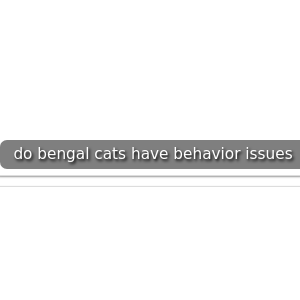Offer a detailed narrative of what is shown in the image.

The image features a clickable link titled "do bengal cats have behavior issues," which suggests a focus on common behavioral challenges associated with Bengal cats. Positioned within a section dedicated to related topics, this link implies that it leads to further information or resources regarding the specific behavior challenges these cats may exhibit. Bengal cats are known for their vibrant personalities and unique traits, and understanding potential behavior issues can be essential for current or prospective owners to ensure a harmonious relationship with their feline companions.